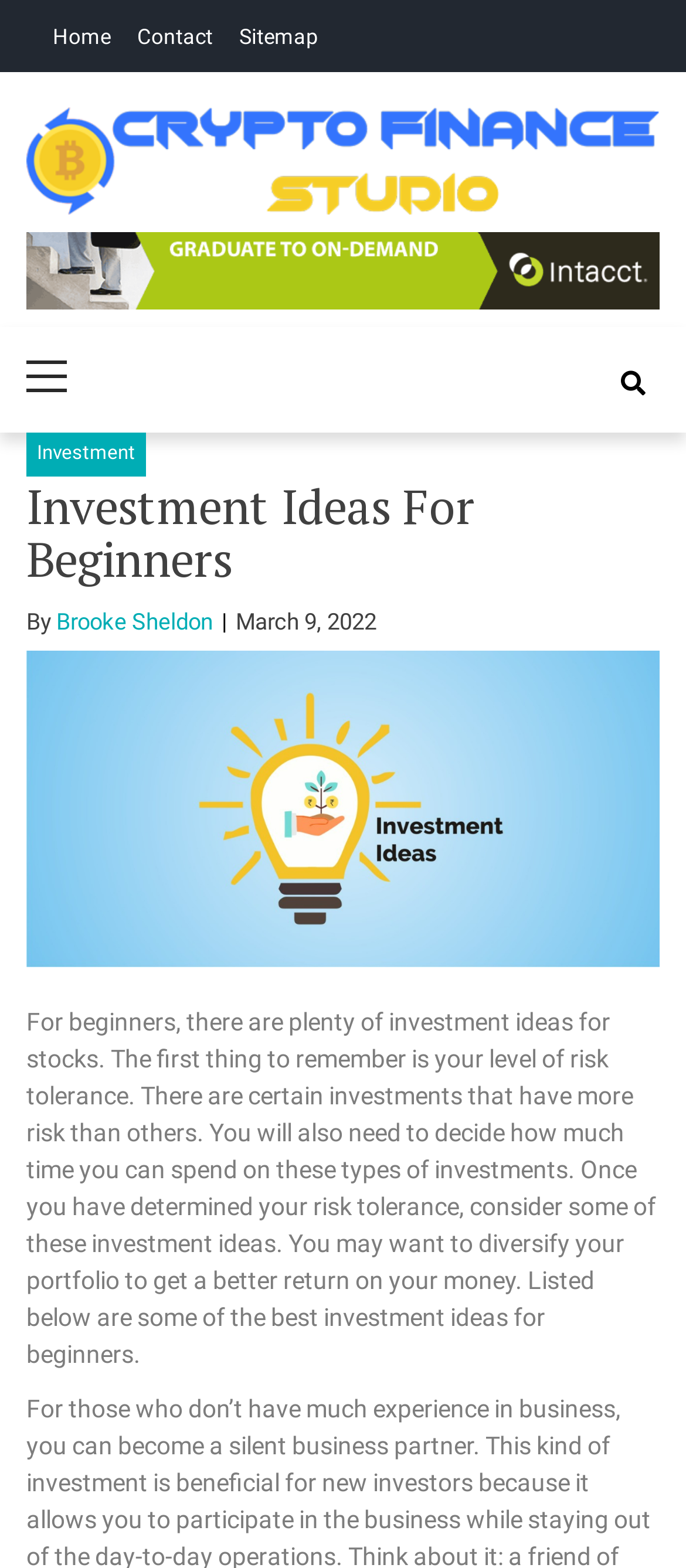Can you specify the bounding box coordinates for the region that should be clicked to fulfill this instruction: "Click on the 'Home' link".

None